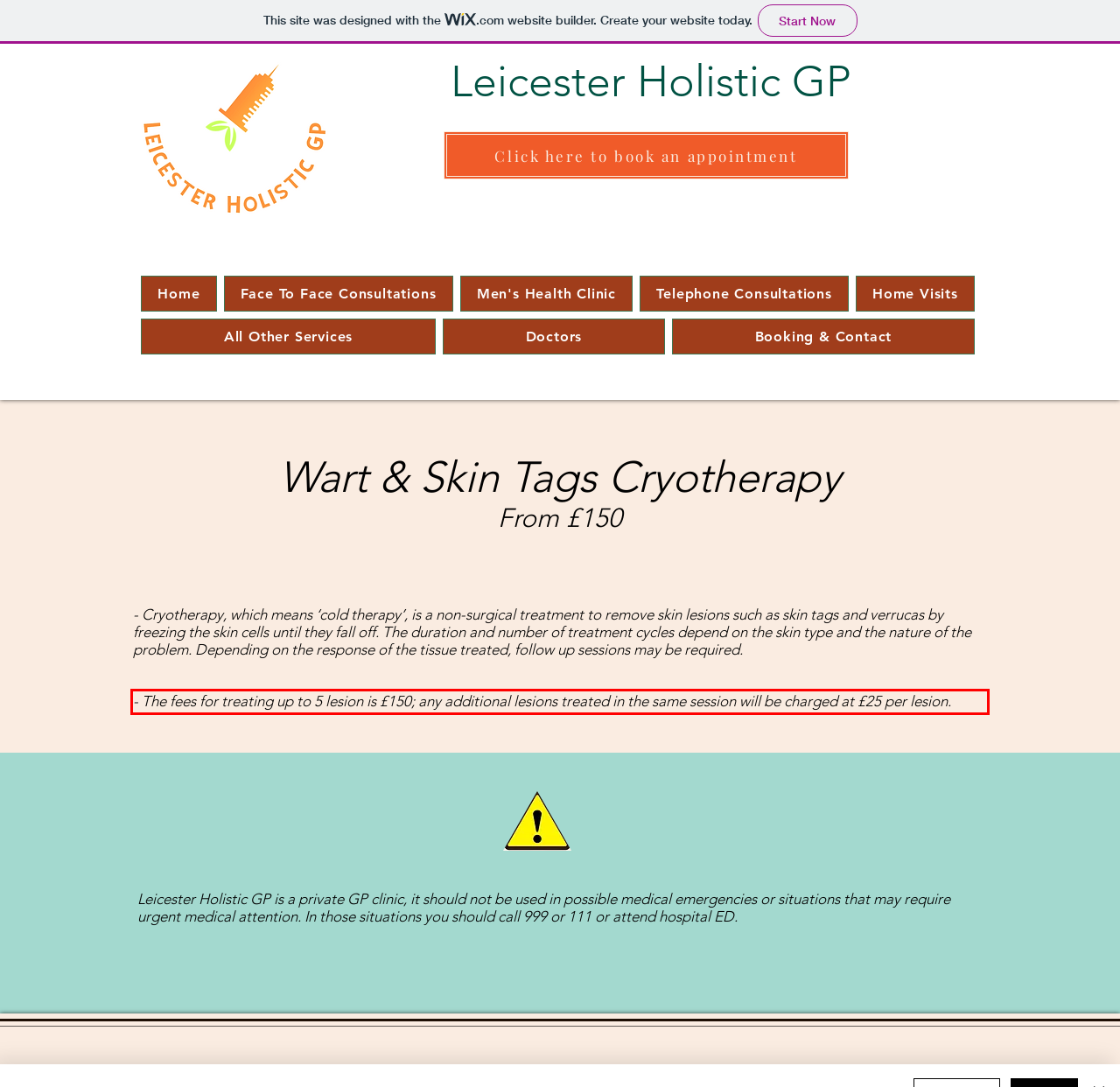Using OCR, extract the text content found within the red bounding box in the given webpage screenshot.

- The fees for treating up to 5 lesion is £150; any additional lesions treated in the same session will be charged at £25 per lesion.